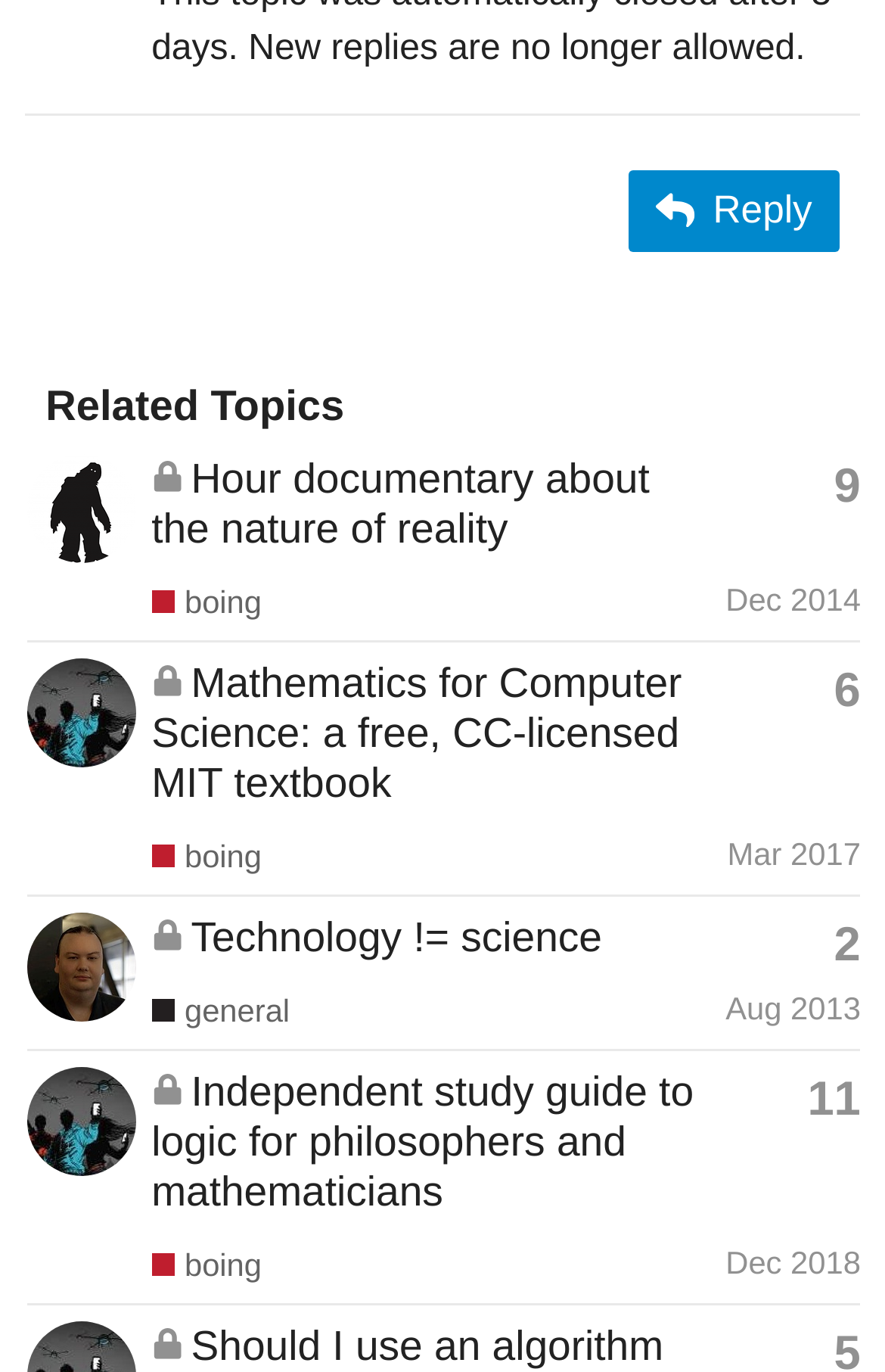Using the description "aria-label="doctorow's profile, latest poster"", predict the bounding box of the relevant HTML element.

[0.03, 0.802, 0.153, 0.831]